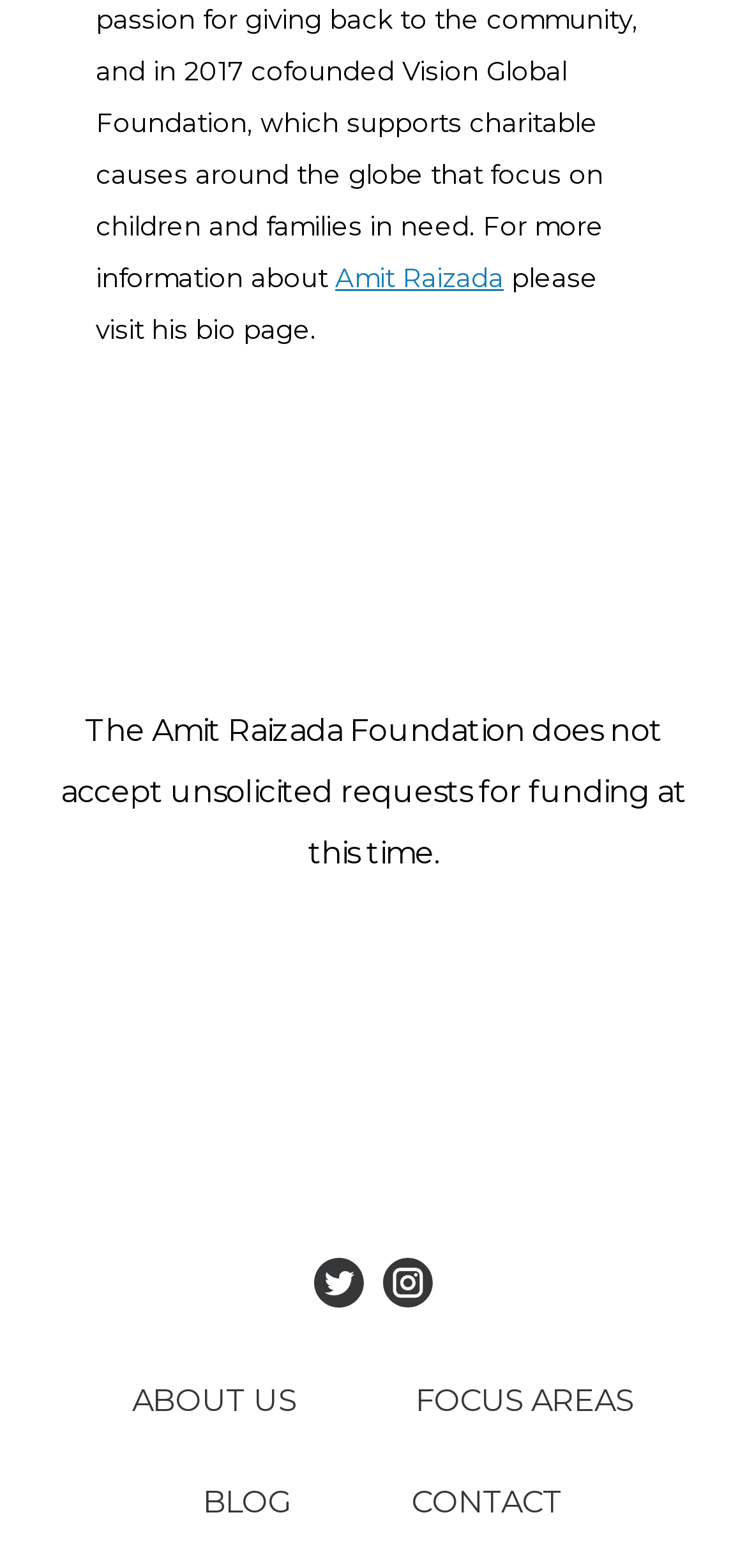Determine the bounding box for the described UI element: "About Us".

[0.11, 0.865, 0.464, 0.923]